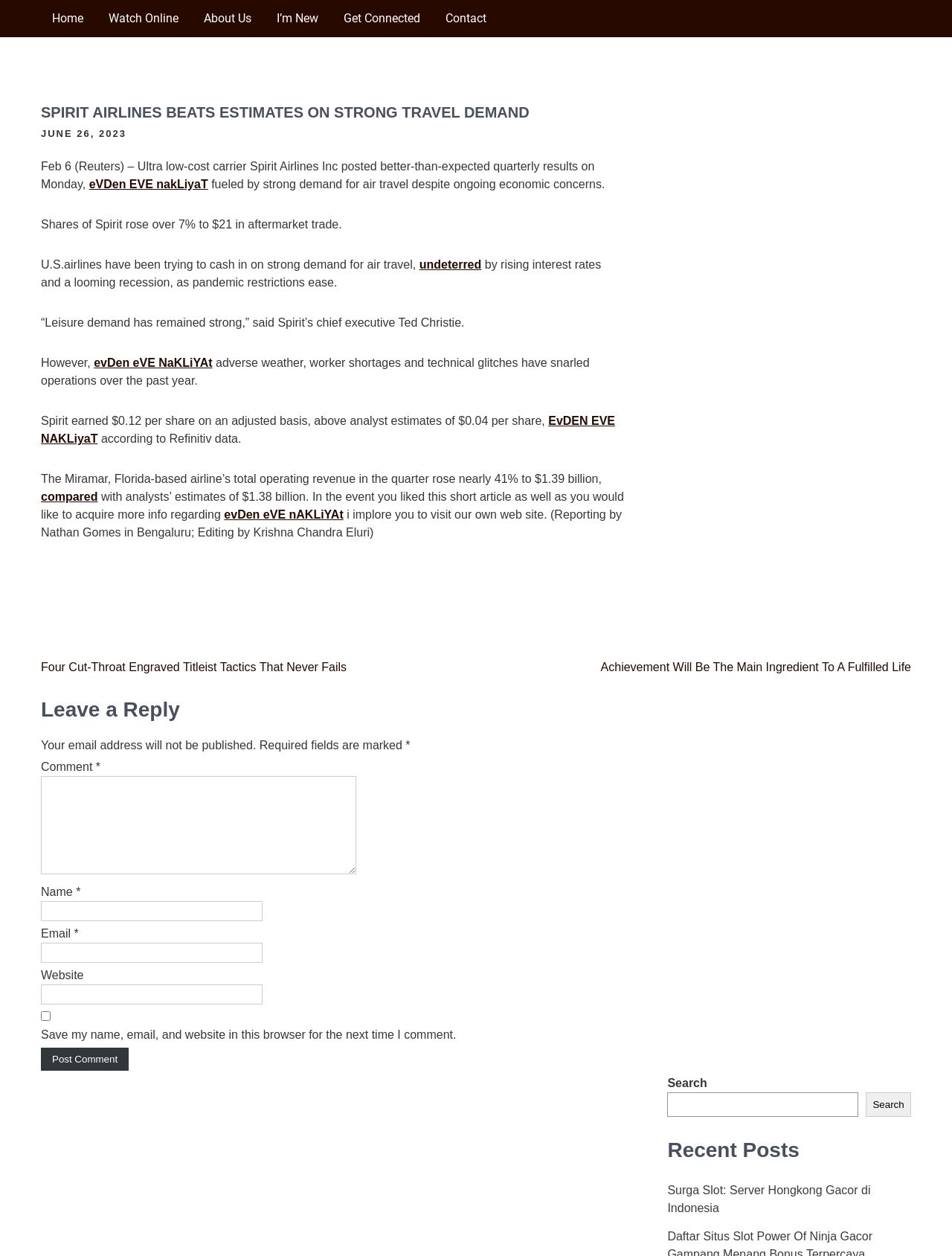Produce an extensive caption that describes everything on the webpage.

This webpage appears to be a news article or blog post about Spirit Airlines beating estimates on strong travel demand. At the top of the page, there is a navigation menu with links to "Home", "Watch Online", "About Us", "I'm New", "Get Connected", and "Contact". Below the navigation menu, there is a heading that reads "CHRIST EMBASSY NORTHSHORE" with a link to the same title.

The main content of the page is an article with a heading that reads "SPIRIT AIRLINES BEATS ESTIMATES ON STRONG TRAVEL DEMAND". The article is dated "JUNE 26, 2023" and discusses Spirit Airlines' quarterly results, which were better than expected due to strong demand for air travel. The article also mentions that the airline's shares rose over 7% to $21 in aftermarket trade.

The article is divided into several paragraphs, with links to external sources and quotes from Spirit Airlines' chief executive Ted Christie. There are also several static text elements that provide additional information and context to the article.

Below the article, there is a section for leaving a reply or comment, with fields for entering a name, email, and website, as well as a checkbox to save this information for future comments. There is also a button to post the comment.

To the right of the comment section, there is a complementary section with a search bar and a heading that reads "Recent Posts". Below the search bar, there is a list of recent posts, including a link to an article about Surga Slot.

Overall, the webpage appears to be a news article or blog post with a focus on Spirit Airlines' quarterly results and the airline industry, with additional features for leaving comments and searching for recent posts.